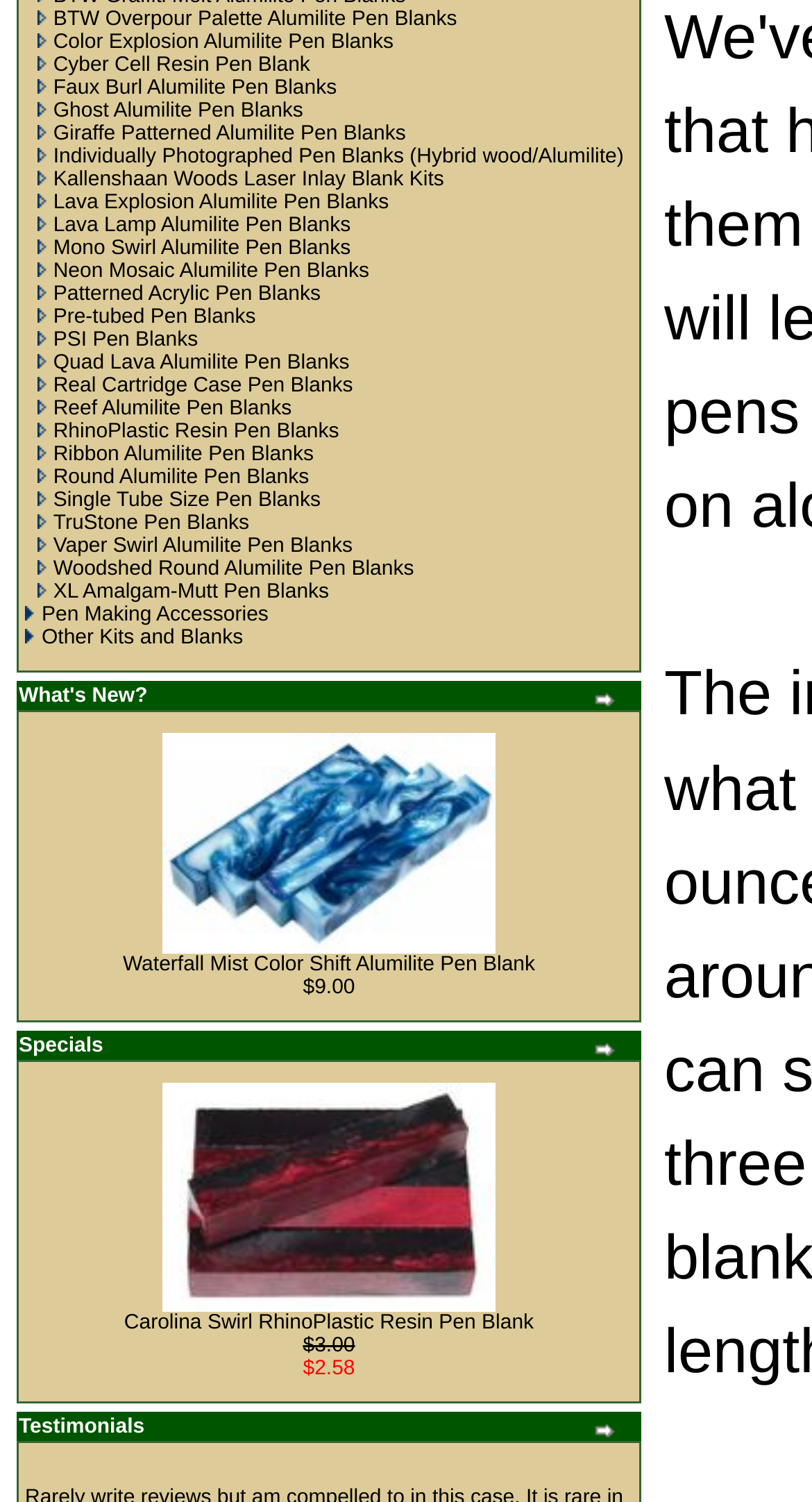Find the bounding box of the element with the following description: "alt="more" title="more"". The coordinates must be four float numbers between 0 and 1, formatted as [left, top, right, bottom].

[0.731, 0.695, 0.762, 0.71]